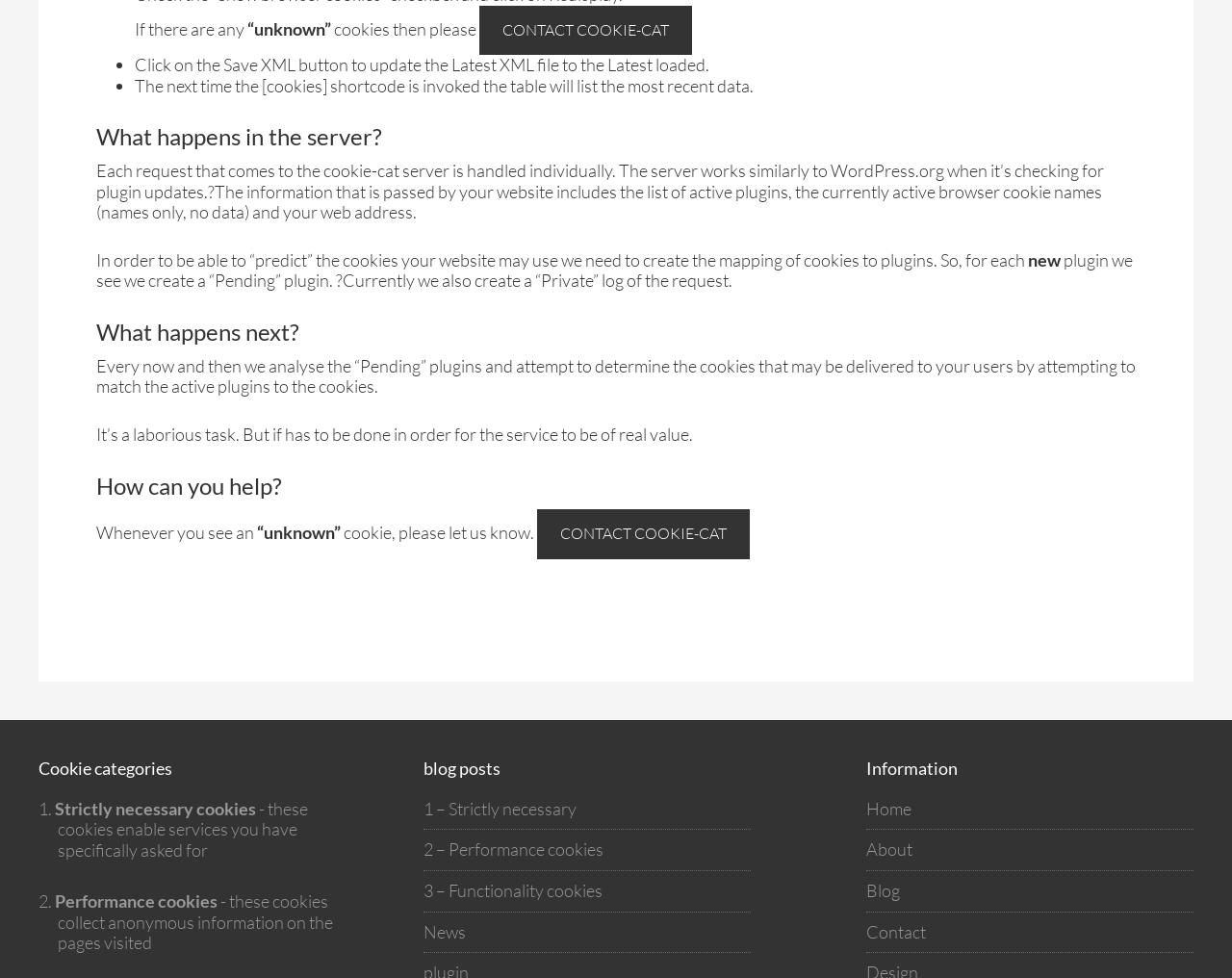How can users help?
Using the visual information, answer the question in a single word or phrase.

Report unknown cookies